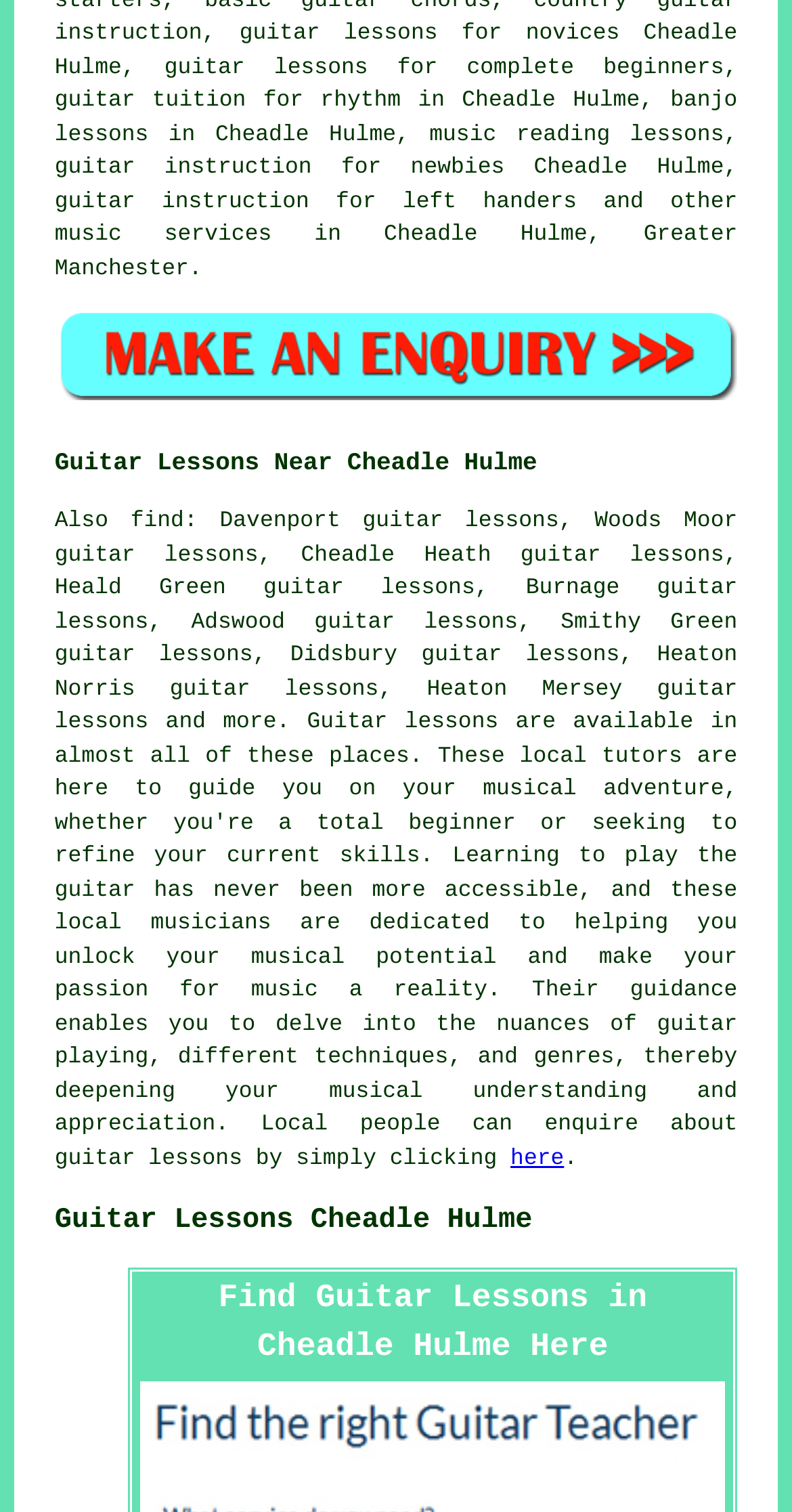What is the title of the second heading on the webpage?
Please respond to the question with as much detail as possible.

The title of the second heading on the webpage can be determined by looking at the heading element 'Guitar Lessons Near Cheadle Hulme' which is located below the first heading, indicating that this section of the webpage is focused on providing information about guitar lessons near Cheadle Hulme.